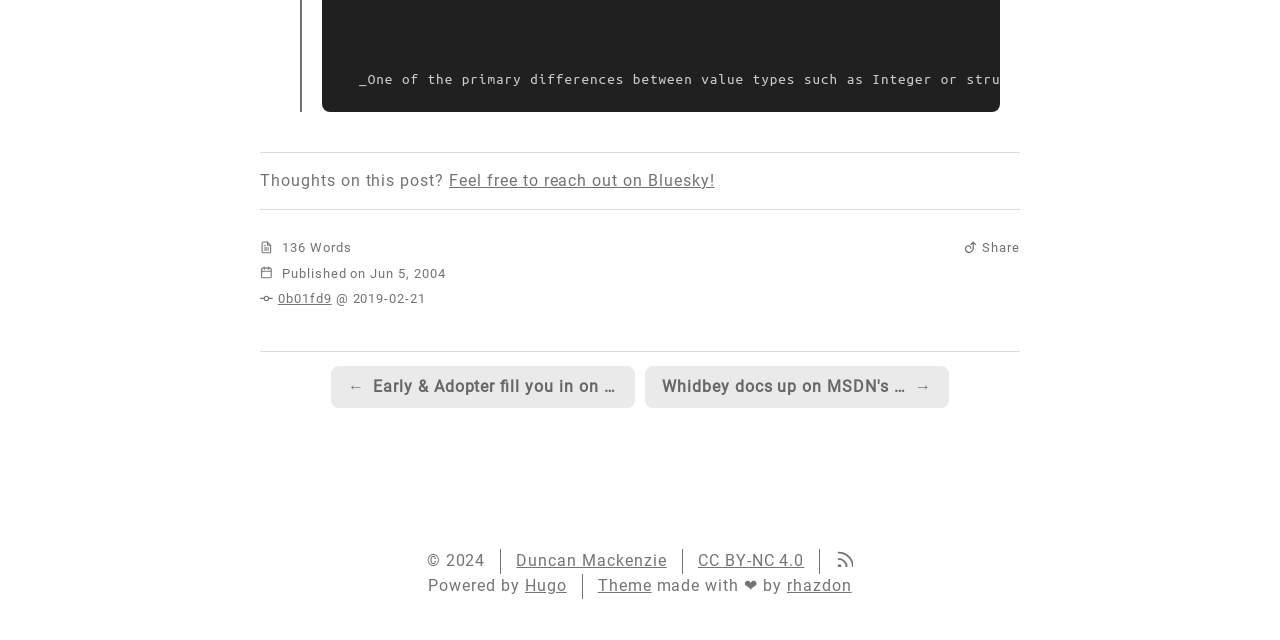Identify the bounding box of the HTML element described here: "Duncan Mackenzie". Provide the coordinates as four float numbers between 0 and 1: [left, top, right, bottom].

[0.403, 0.861, 0.521, 0.891]